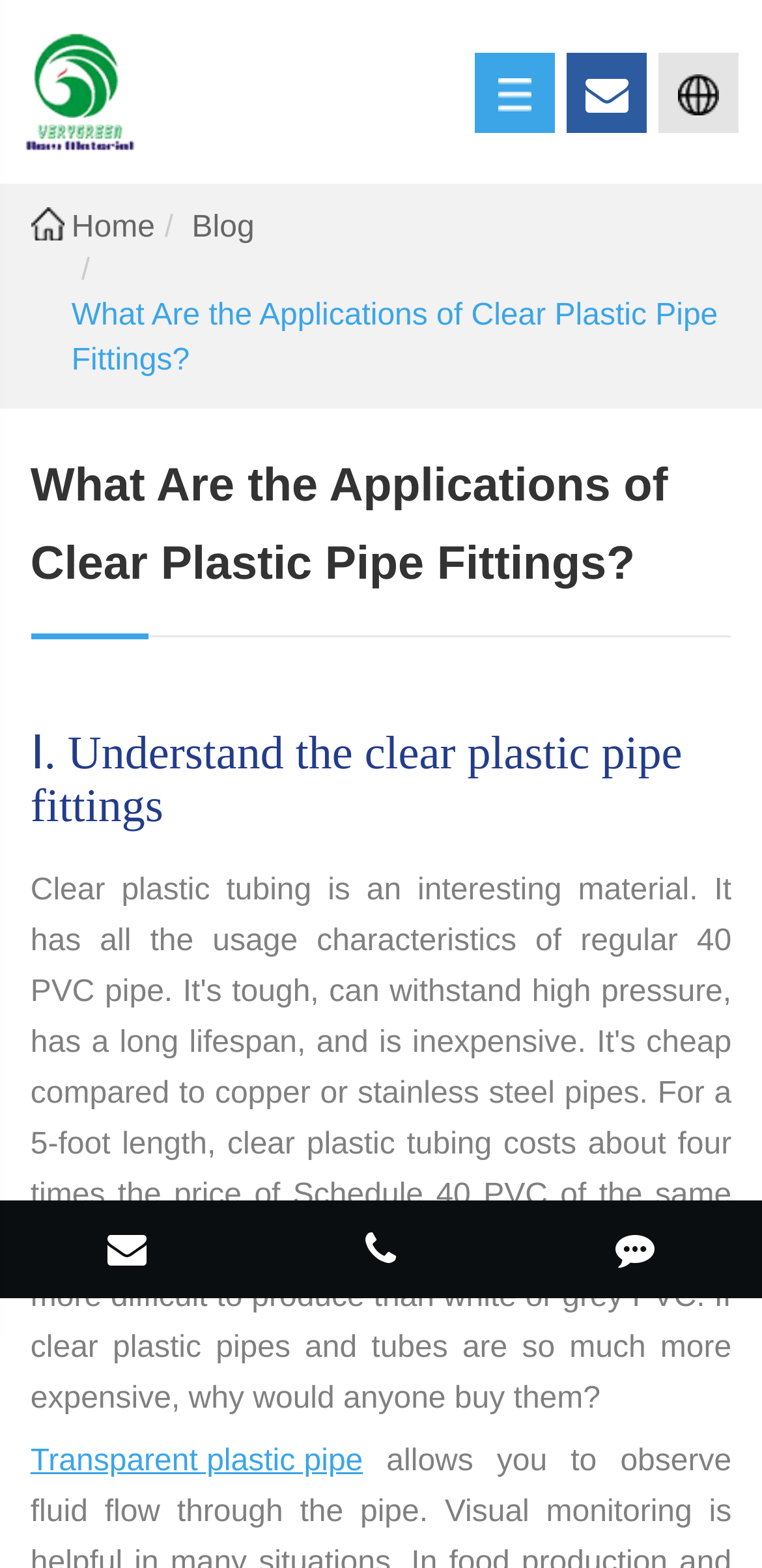Locate the bounding box coordinates of the area where you should click to accomplish the instruction: "learn about clear plastic pipe fittings".

[0.04, 0.462, 0.96, 0.532]